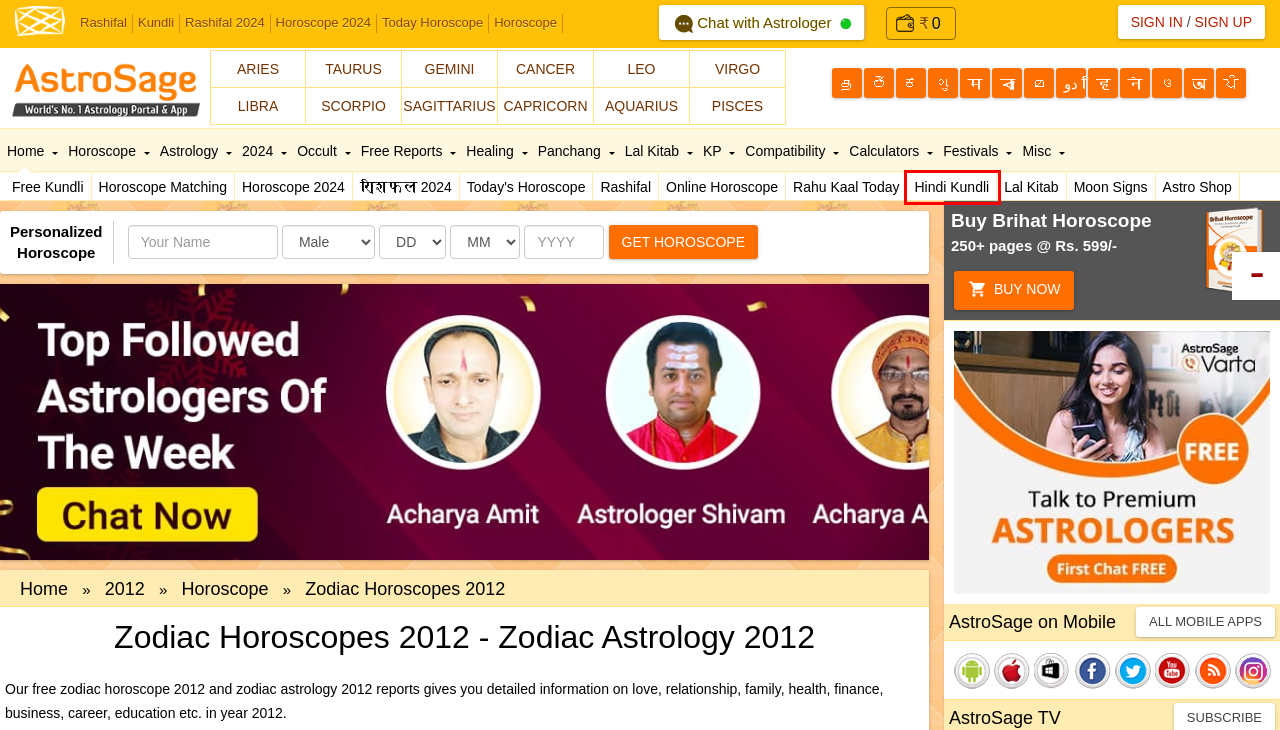View the screenshot of the webpage containing a red bounding box around a UI element. Select the most fitting webpage description for the new page shown after the element in the red bounding box is clicked. Here are the candidates:
A. Hindi Kundli: Free Janam Kundali Online
B. Tamil astrology: ஜாதகம், பிறப்பு ஜாதகம், தினசரி ராசி பலன்
C. Alternative Healing Therapies, remedies & medicines
D. Odia Astrology & Horoscope: ଦୈନିକ ରାଶିଫଳ
E. Kundli - Create Free Online Kundali by Date of Birth and Time
F. Taurus Horoscope 2024 Reveals Challenges In These Aspects Of Life!
G. Gemini Horoscope 2024 Brings Saturn’s Special Blessings For You!
H. Aquarius Horoscope 2024 Will Tell What 2024 Have In Its Pockets For You!

A